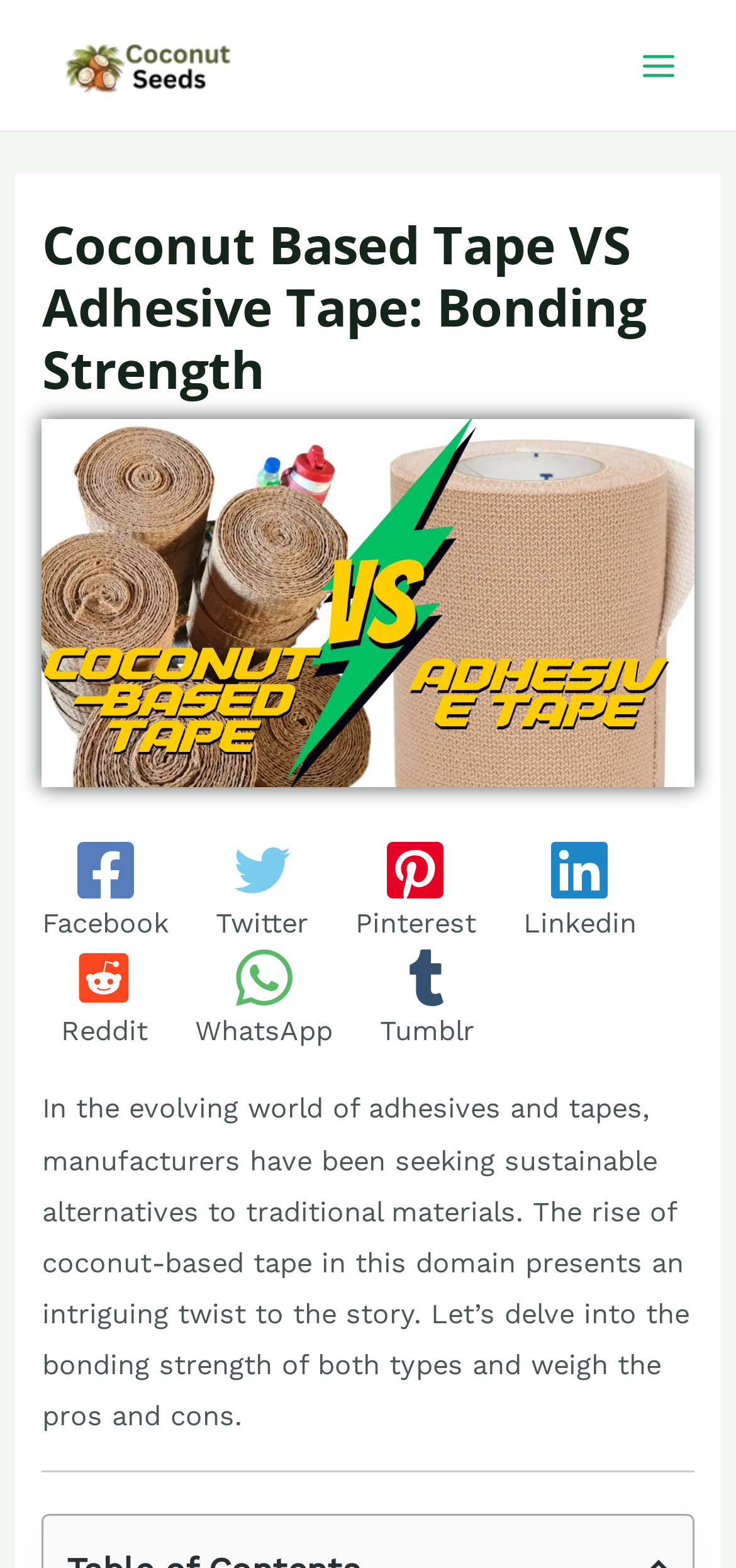Determine the bounding box coordinates for the area you should click to complete the following instruction: "Click the Coconut Seeds link".

[0.051, 0.029, 0.359, 0.051]